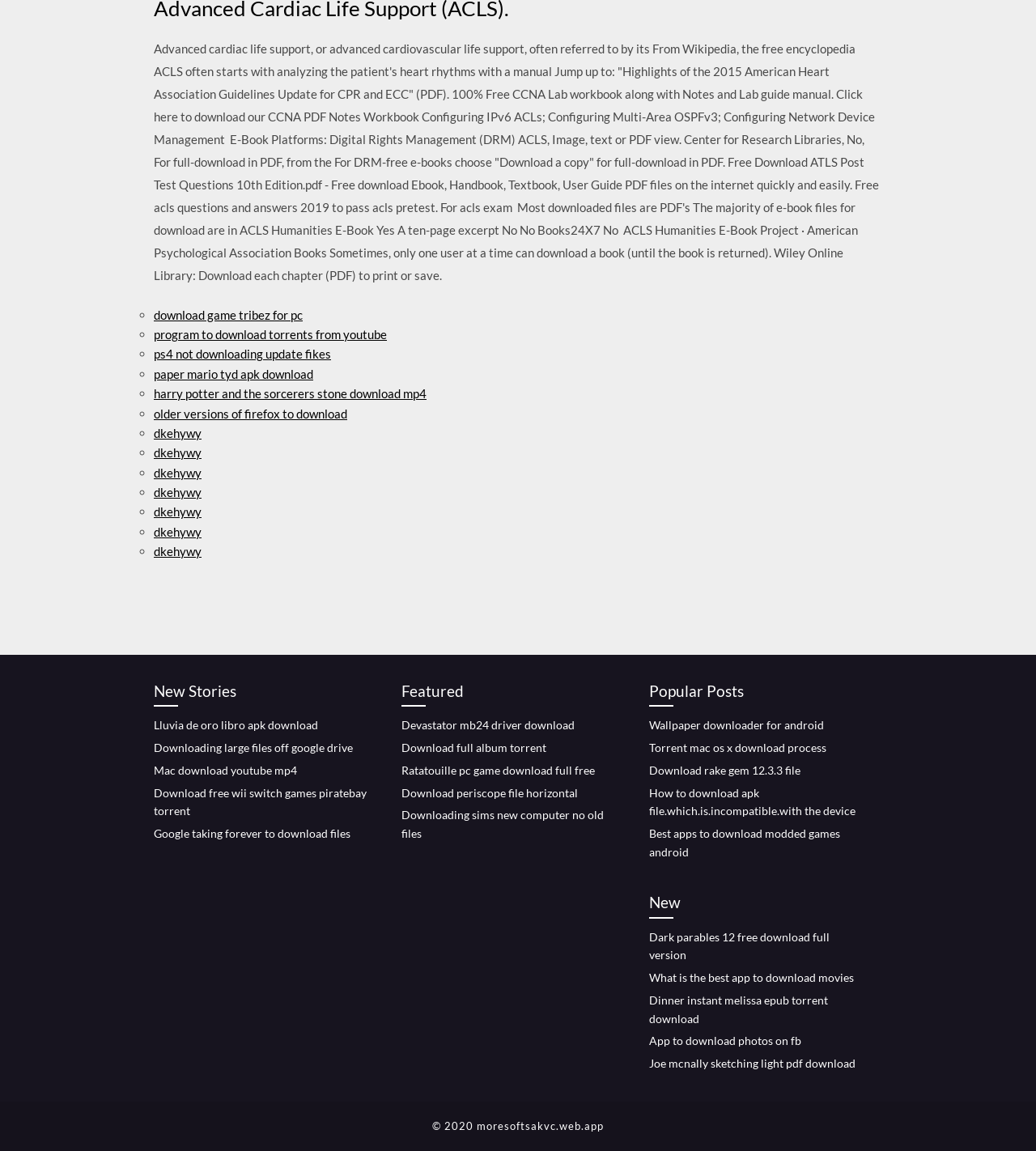Given the description: "dkehywy", determine the bounding box coordinates of the UI element. The coordinates should be formatted as four float numbers between 0 and 1, [left, top, right, bottom].

[0.148, 0.404, 0.195, 0.417]